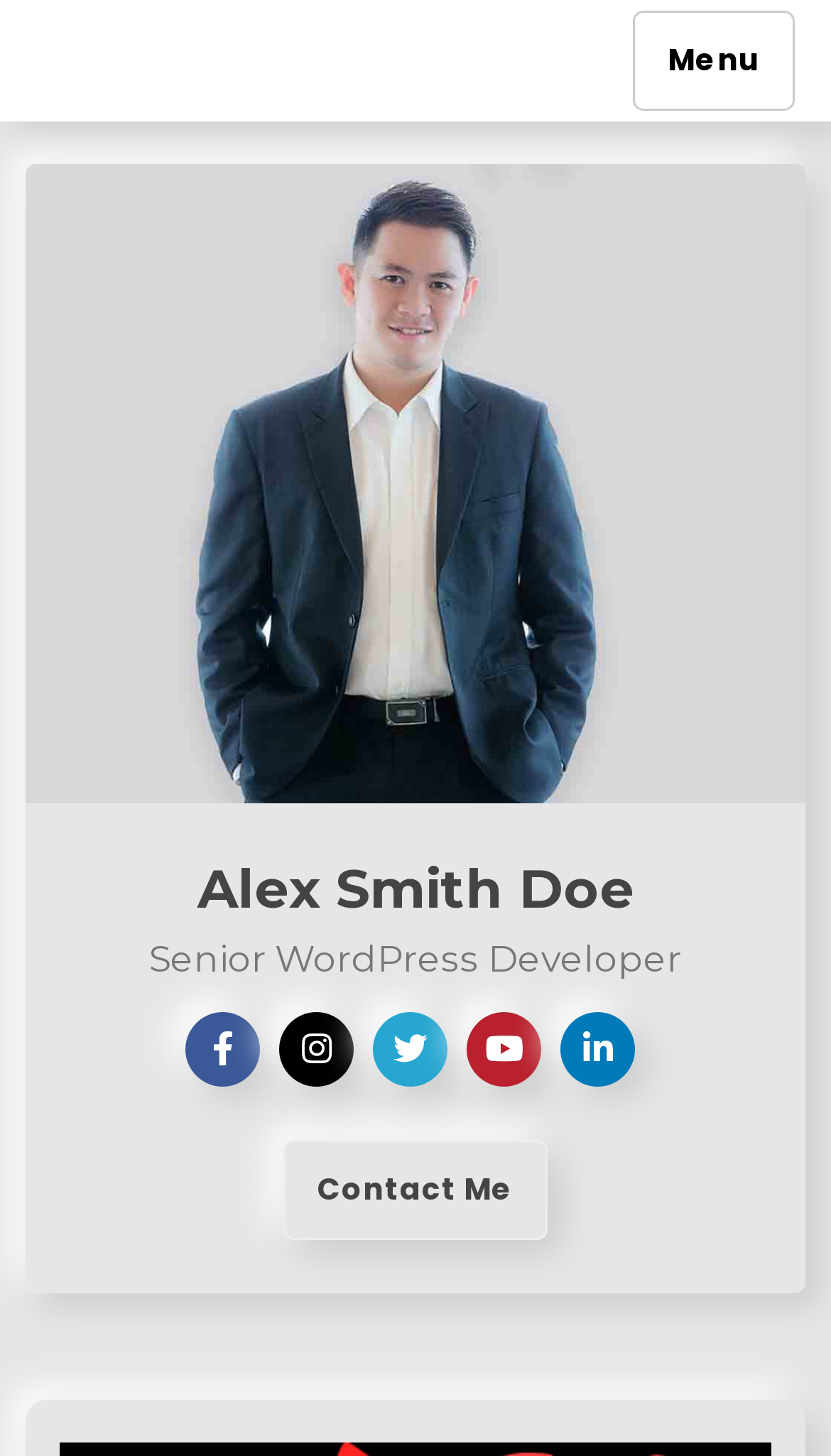Refer to the screenshot and answer the following question in detail:
Where is the 'Contact Me' link located?

Based on the bounding box coordinates of the 'Contact Me' link element, which is [0.341, 0.783, 0.659, 0.852], we can infer that the 'Contact Me' link is located at the bottom middle of the webpage.